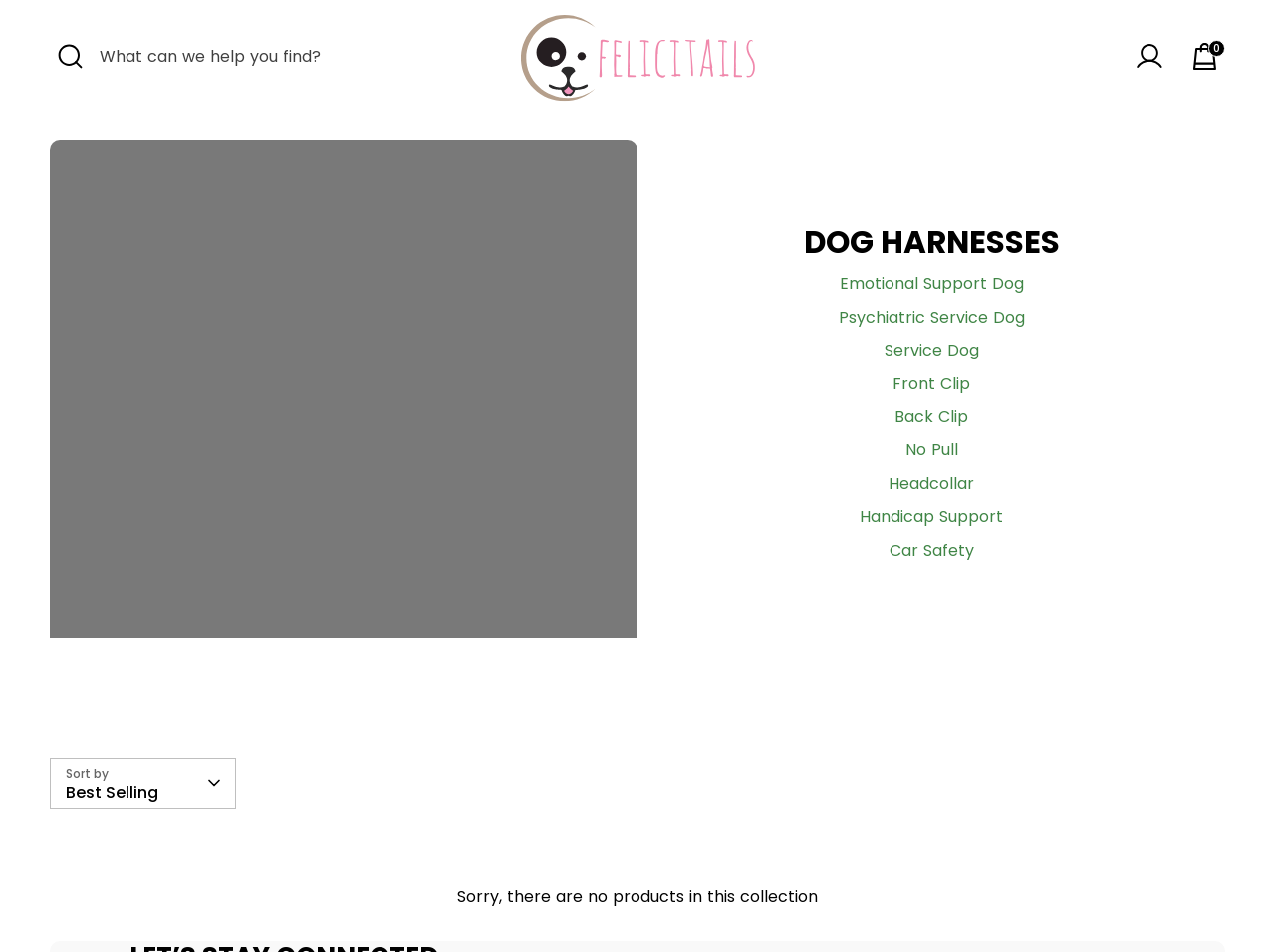Calculate the bounding box coordinates for the UI element based on the following description: "Headcollar". Ensure the coordinates are four float numbers between 0 and 1, i.e., [left, top, right, bottom].

[0.697, 0.496, 0.764, 0.52]